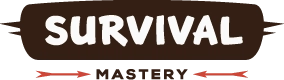Are there any arrow motifs in the logo?
Using the screenshot, give a one-word or short phrase answer.

Yes